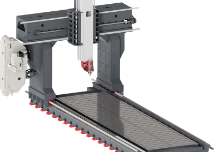Describe the image thoroughly, including all noticeable details.

The image showcases the "Dolmen SL," an advanced piece of machinery designed for precision in manufacturing. It features a robust frame with a sleek, modern design, emphasizing functionality and durability. The machine is equipped with a cutting head that boasts high accuracy, making it ideal for various applications in mechanical manufacturing. Below the cutting head is a substantial flat work table, designed for stable and effective processing of materials. The overall aesthetic conveys a combination of cutting-edge technology and engineering excellence, underscoring its role in addressing challenges in the sustainability of energy and mechanical manufacturing sectors.